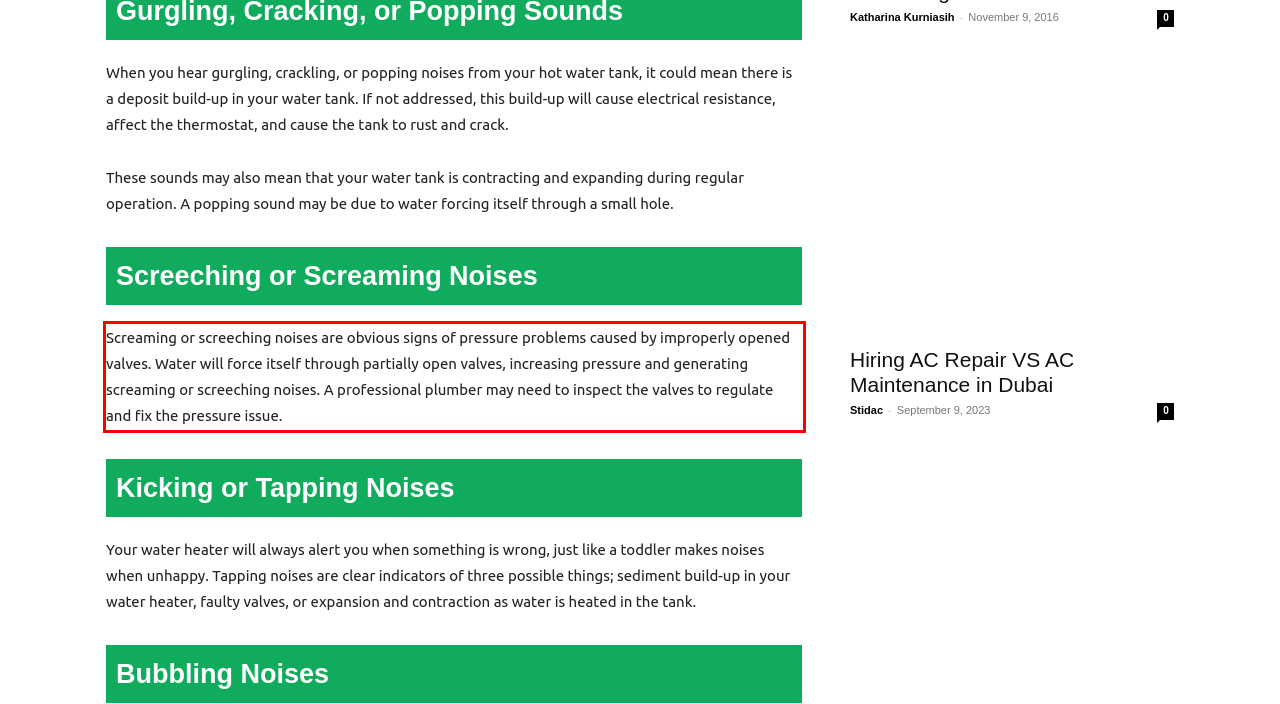You are provided with a screenshot of a webpage containing a red bounding box. Please extract the text enclosed by this red bounding box.

Screaming or screeching noises are obvious signs of pressure problems caused by improperly opened valves. Water will force itself through partially open valves, increasing pressure and generating screaming or screeching noises. A professional plumber may need to inspect the valves to regulate and fix the pressure issue.